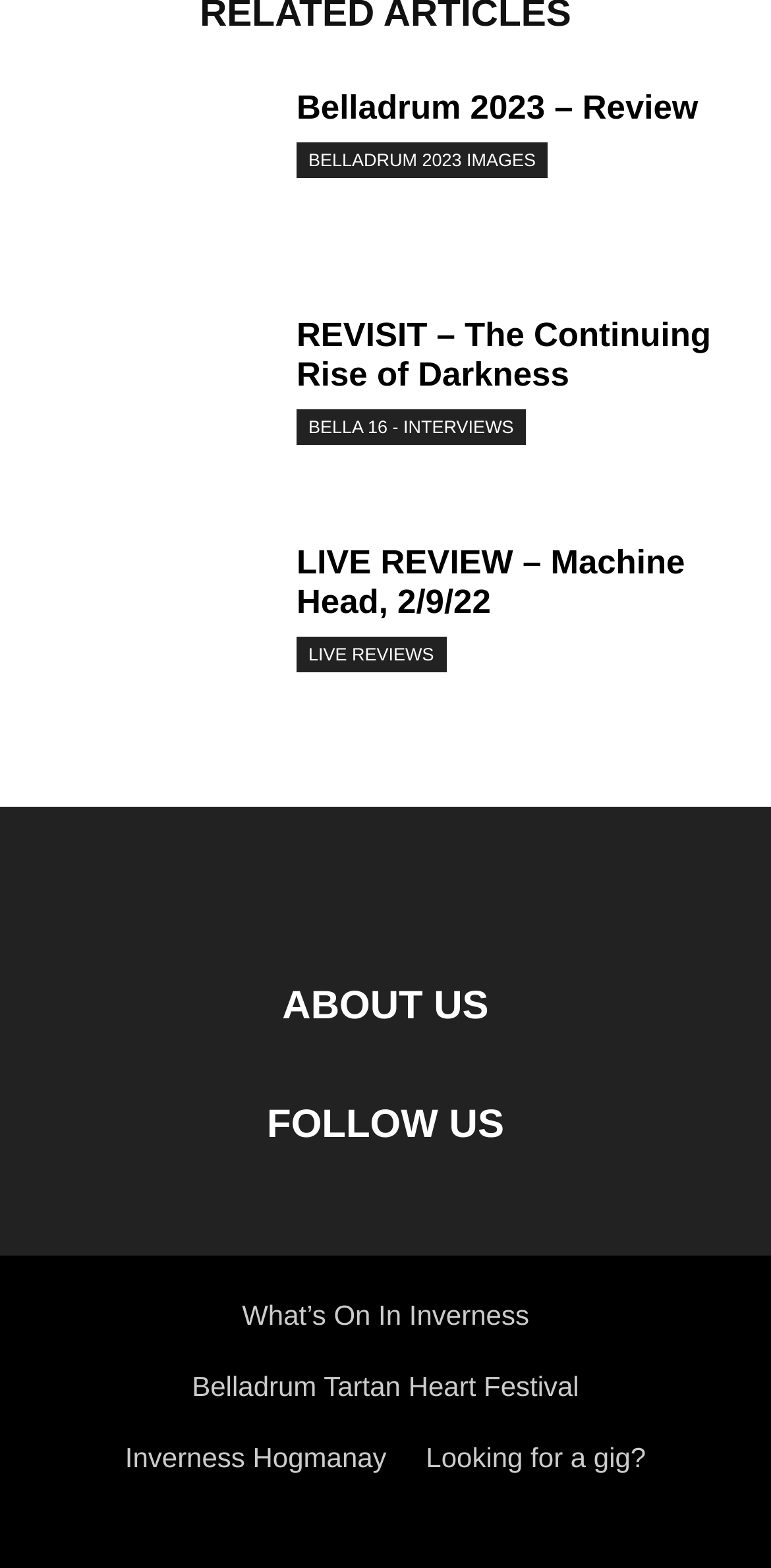Locate the bounding box coordinates of the area that needs to be clicked to fulfill the following instruction: "follow on social media". The coordinates should be in the format of four float numbers between 0 and 1, namely [left, top, right, bottom].

[0.346, 0.703, 0.654, 0.731]